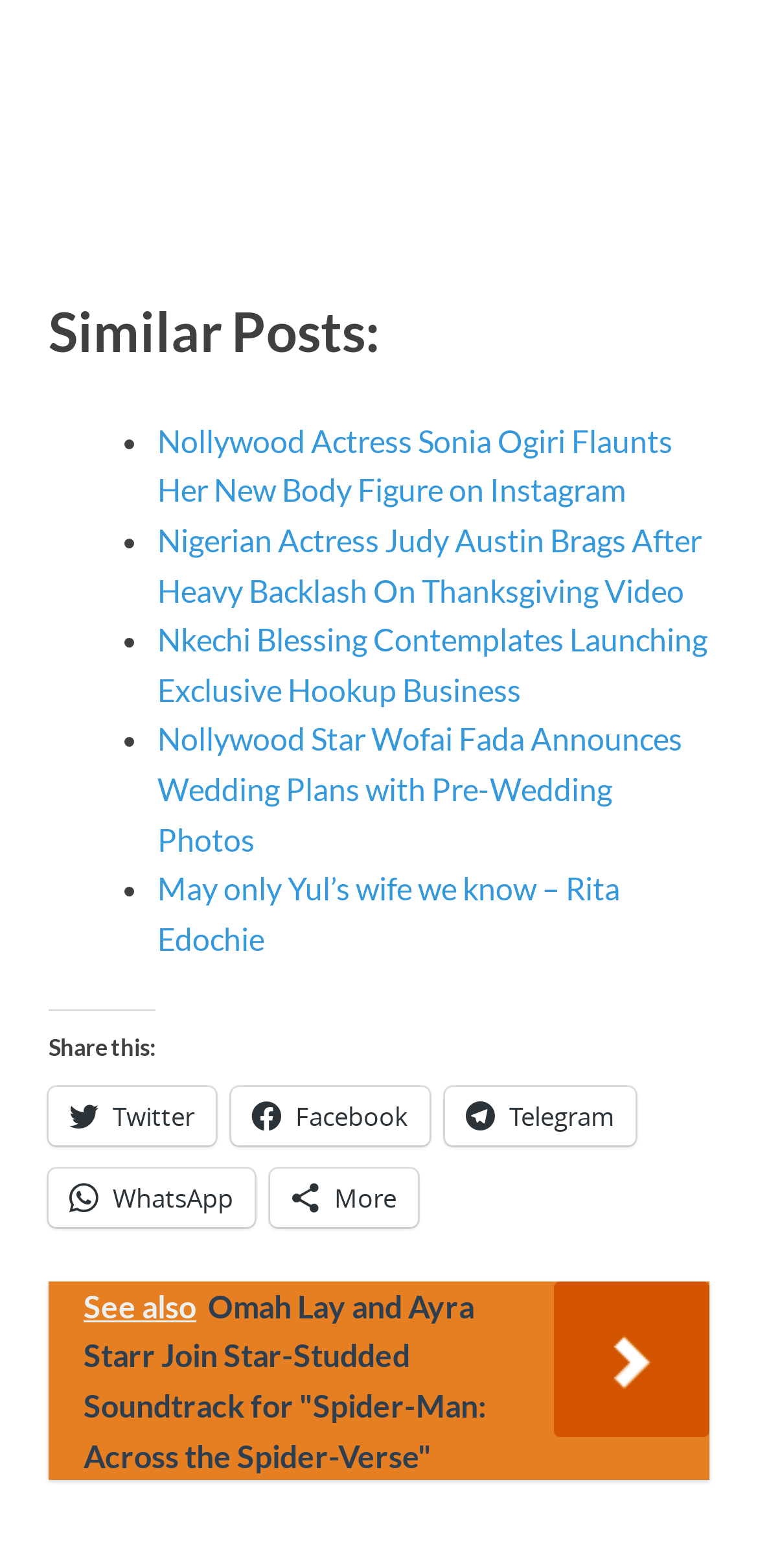Find the bounding box coordinates of the clickable area required to complete the following action: "Read more about Omah Lay and Ayra Starr".

[0.064, 0.817, 0.936, 0.944]